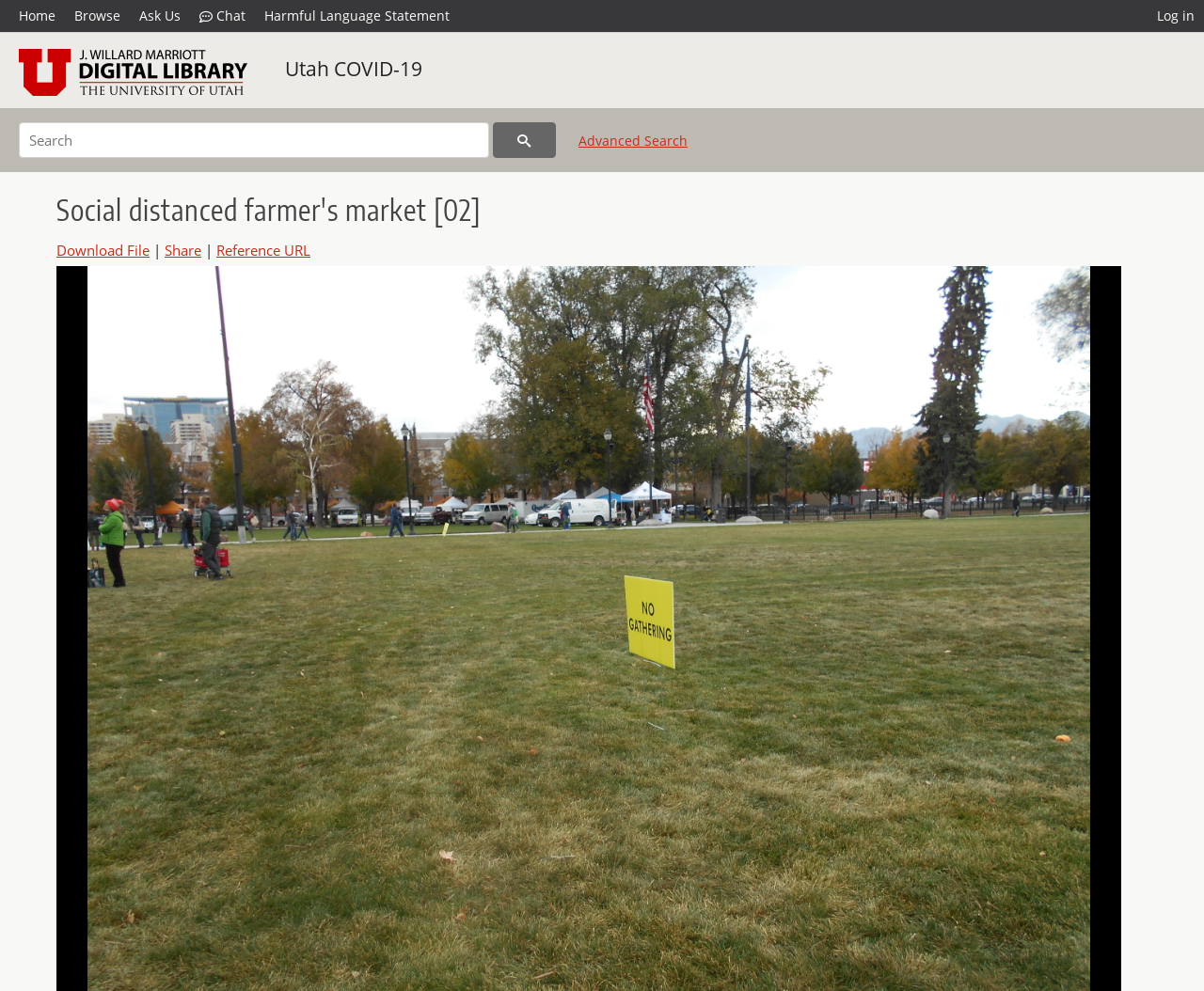Please provide a comprehensive response to the question below by analyzing the image: 
When was the image created?

The creation date of the image can be found in the gridcell element with the text '2020-10-17' which is located in the row with the label 'Date'.